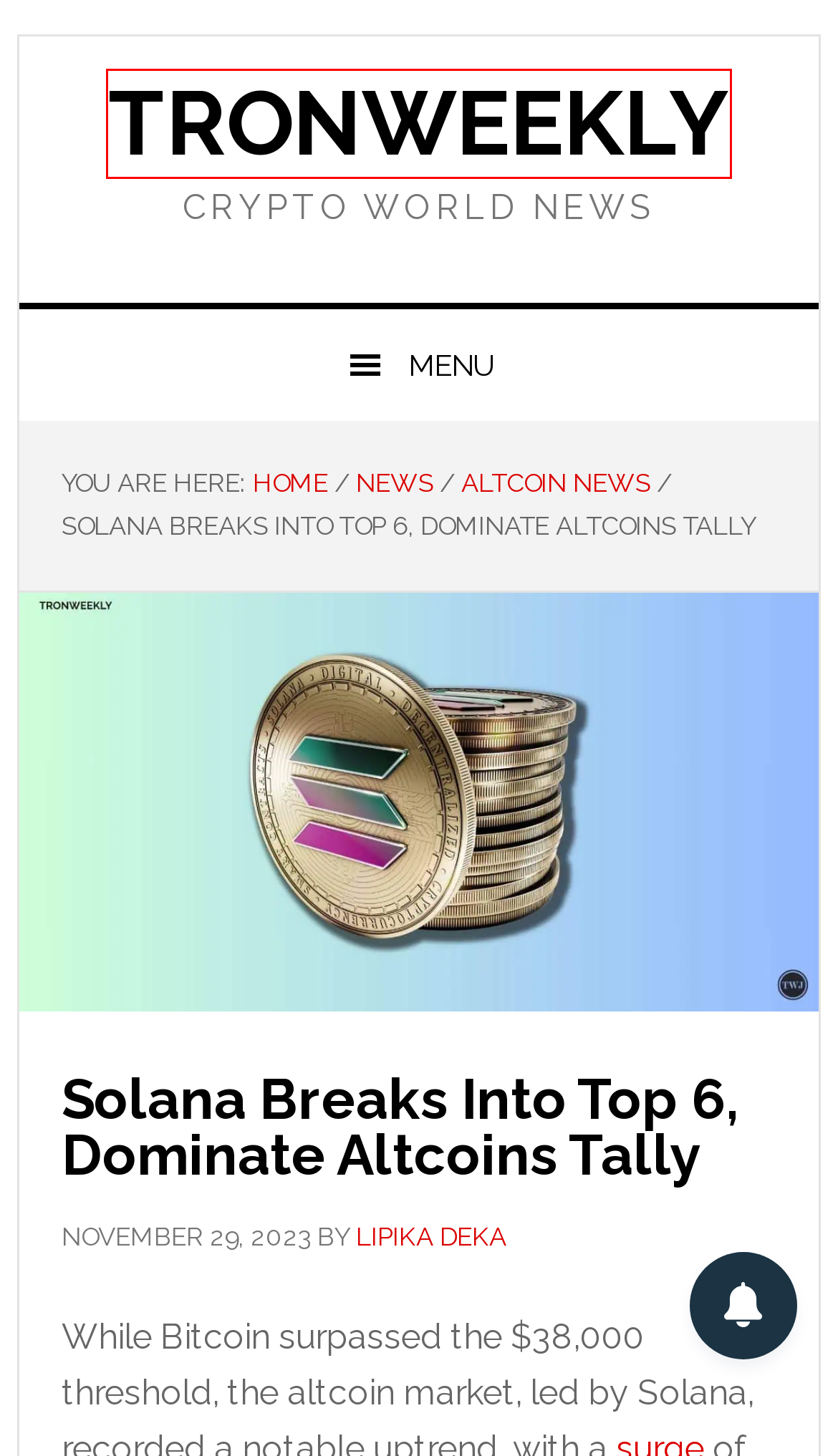Look at the given screenshot of a webpage with a red rectangle bounding box around a UI element. Pick the description that best matches the new webpage after clicking the element highlighted. The descriptions are:
A. Crypto News | Bitcoin Market | Ripple News | Altcoin News |Tron Weekly Crypto
B. Bitcoin News | Bittcoin Live Price | Bitcoin Market Cap » TronWeekly
C. Altcoin News » TronWeekly
D. TronWeekly : Latest Tron, Ripple, Bitcoin, And Blockchain News & Analysis
E. Crypto Scam » TronWeekly
F. Meet The Founder » TronWeekly
G. Lipika Deka | Author | Tron Weekly | USA
H. Tron News | Cryptocurrency Market Cap | Tron TRX News | Tron Weekly Crypto

D